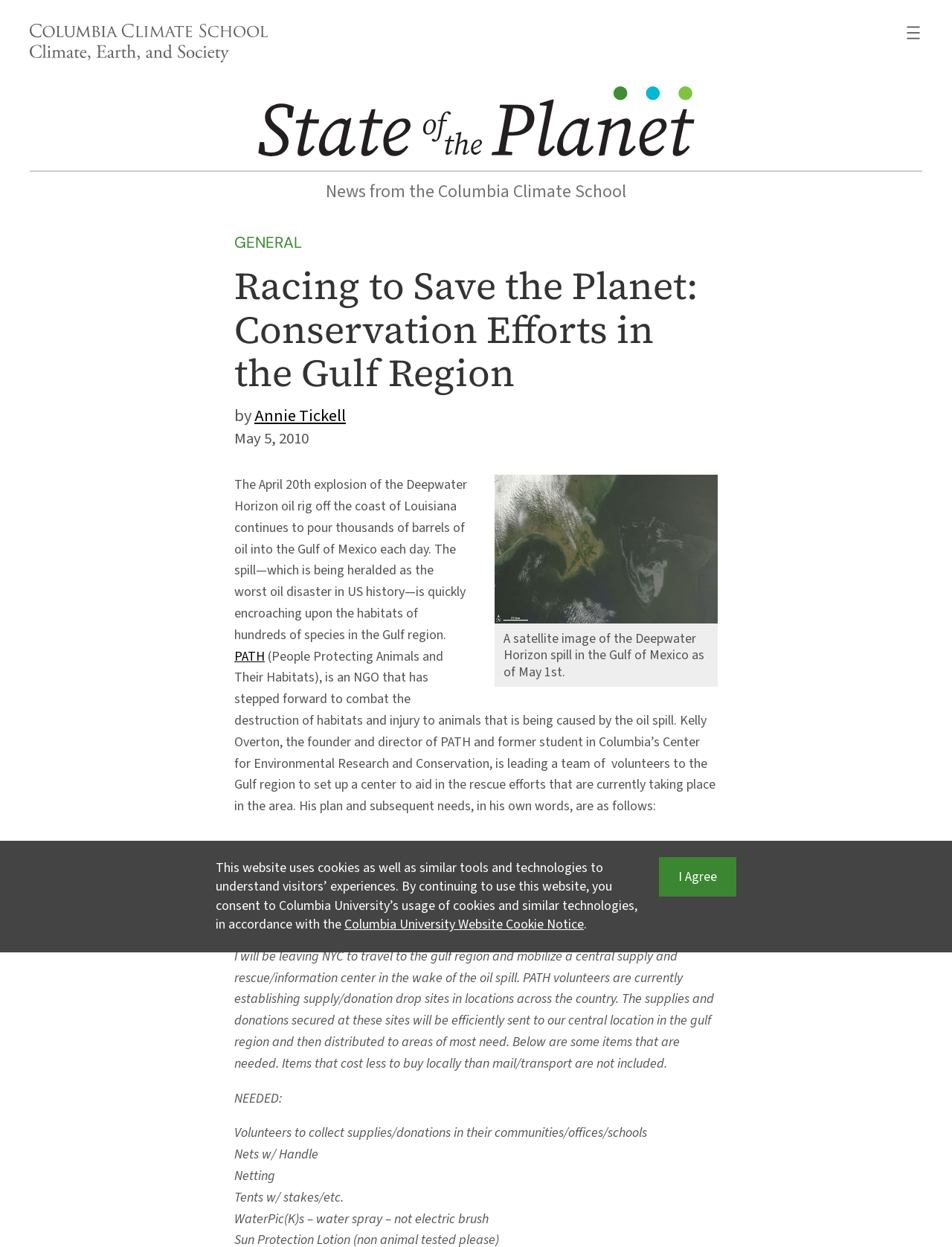Please find and generate the text of the main header of the webpage.

Racing to Save the Planet: Conservation Efforts in the Gulf Region